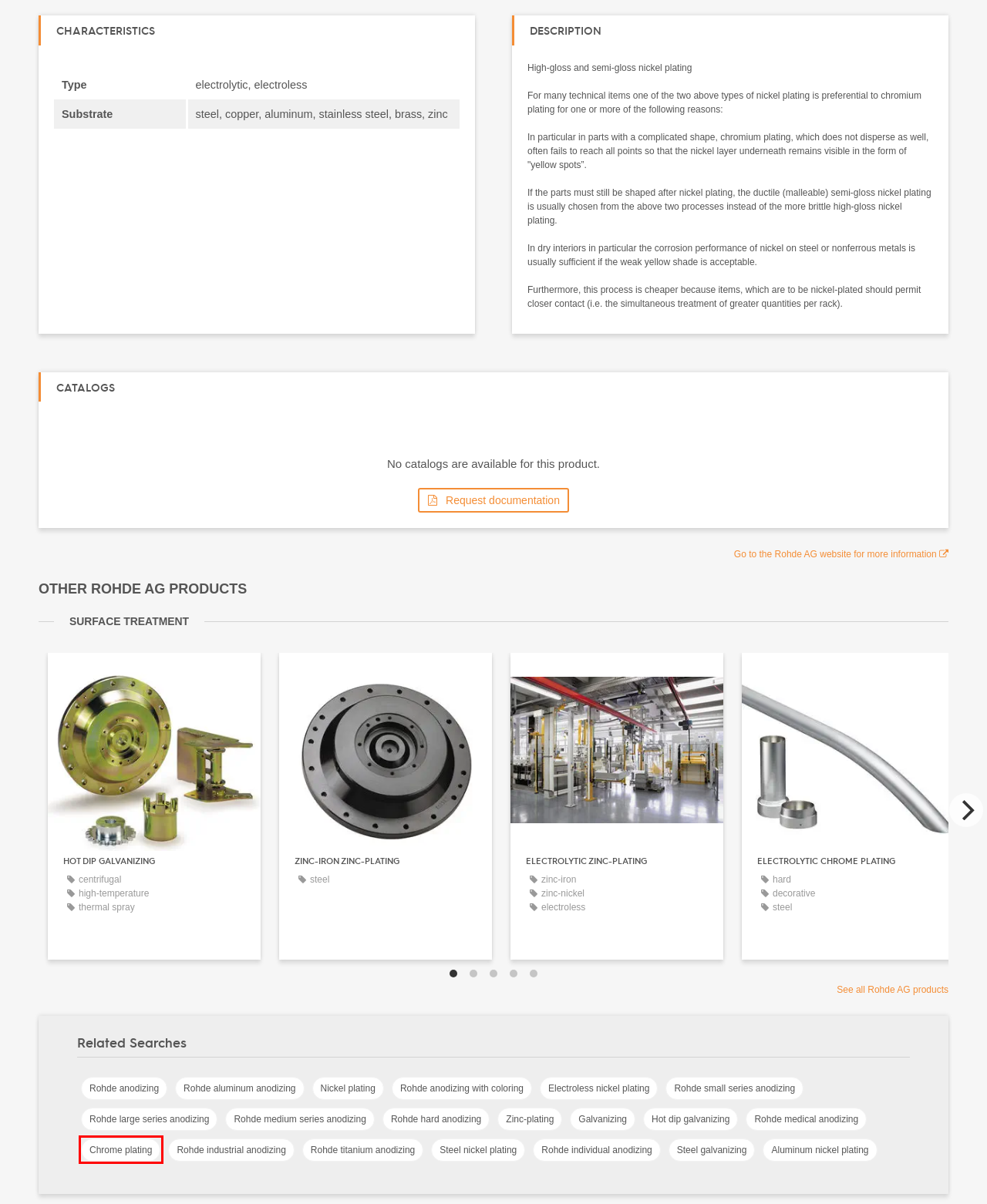Review the screenshot of a webpage which includes a red bounding box around an element. Select the description that best fits the new webpage once the element in the bounding box is clicked. Here are the candidates:
A. Steel galvanizing - All industrial manufacturers
B. Rohde Medium series anodizing - All the products on DirectIndustry
C. Electroless nickel plating - All industrial manufacturers
D. Rohde Titanium anodizing - All the products on DirectIndustry
E. Chrome plating - All industrial manufacturers
F. Zinc-iron zinc-plating - Rohde AG - steel
G. Aluminum nickel plating - All industrial manufacturers
H. Rohde Hard anodizing - All the products on DirectIndustry

E